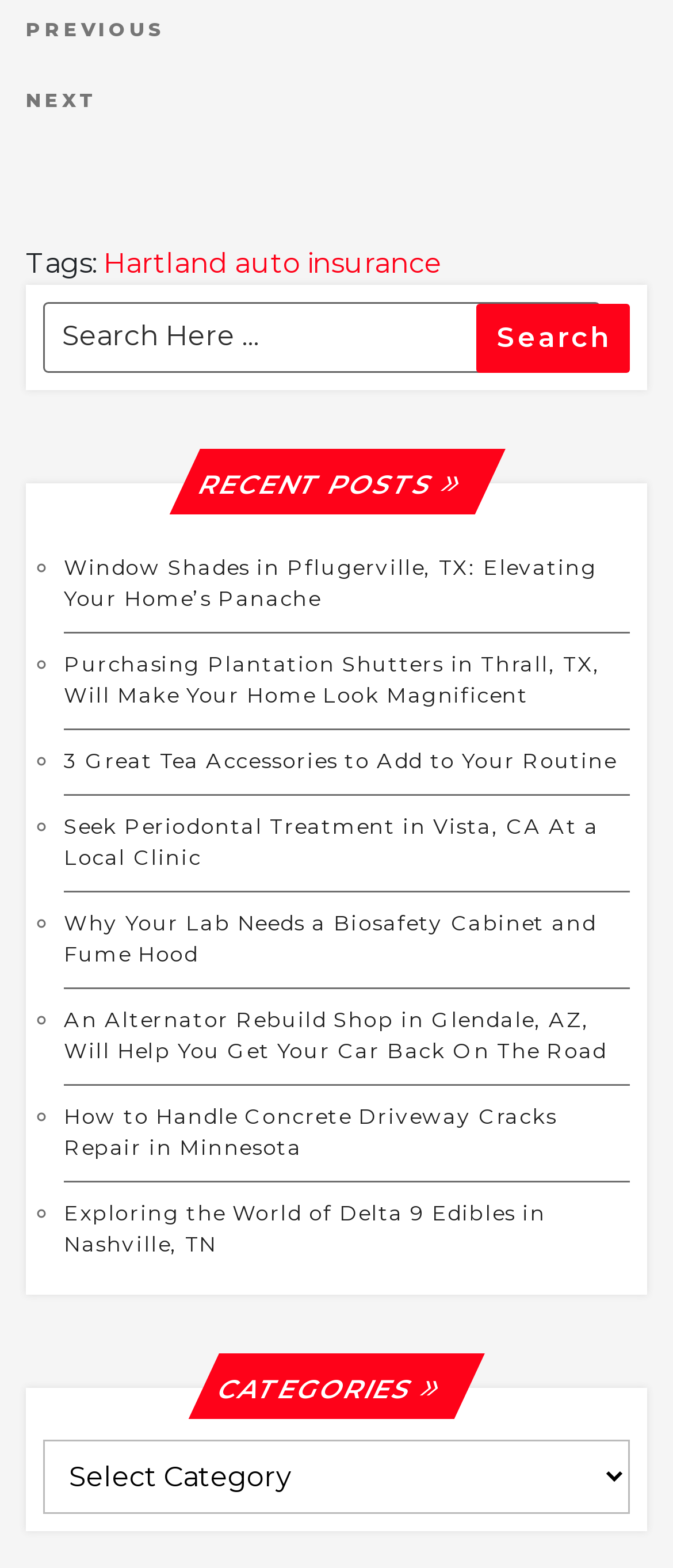Find and indicate the bounding box coordinates of the region you should select to follow the given instruction: "Go to the previous post".

[0.038, 0.01, 0.962, 0.028]